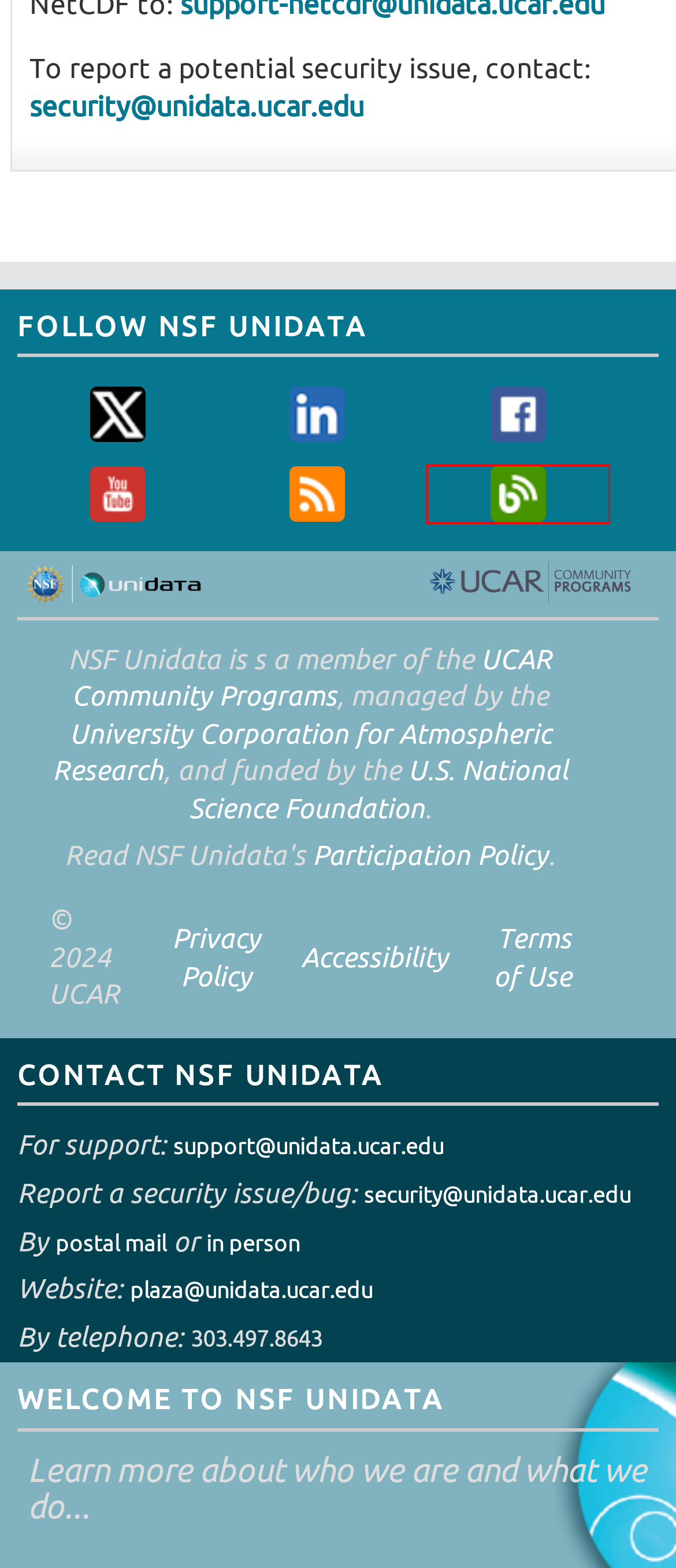Examine the screenshot of a webpage with a red bounding box around an element. Then, select the webpage description that best represents the new page after clicking the highlighted element. Here are the descriptions:
A. Unidata | Community
B. NetCDF: Introduction and Overview
C. News@Unidata
D. Unidata | Participation Policy
E. Unidata Developer's Blog
F. NSF - National Science Foundation
G. NetCDF: FAQ
H. NetCDF-C++: netCDF C++ Interface Guide

E